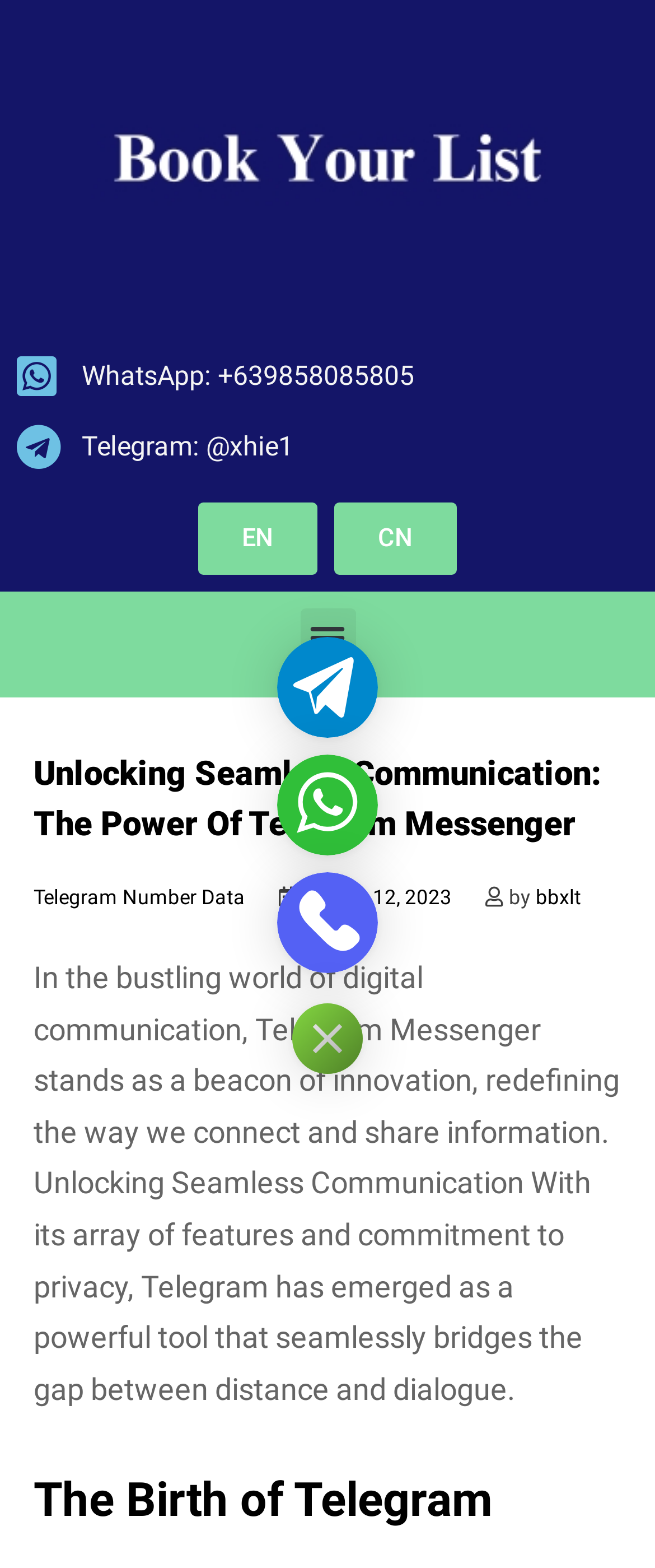Given the content of the image, can you provide a detailed answer to the question?
What is the language of the webpage?

Although there are links to switch to other languages, such as 'CN' for Chinese, the default language of the webpage is English, as evident from the text content.